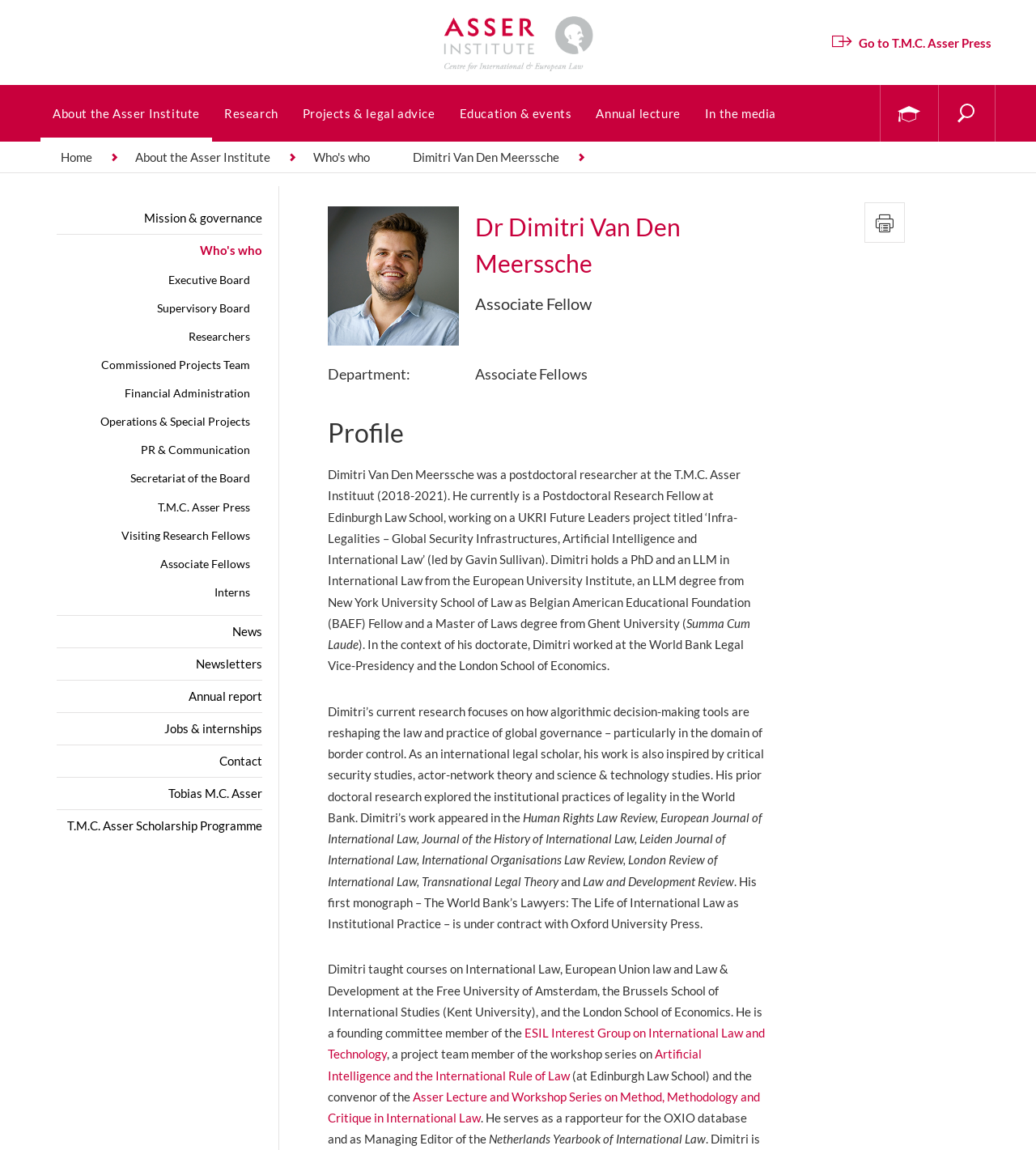Locate the coordinates of the bounding box for the clickable region that fulfills this instruction: "Go to the Asser Institute homepage".

[0.039, 0.0, 0.961, 0.05]